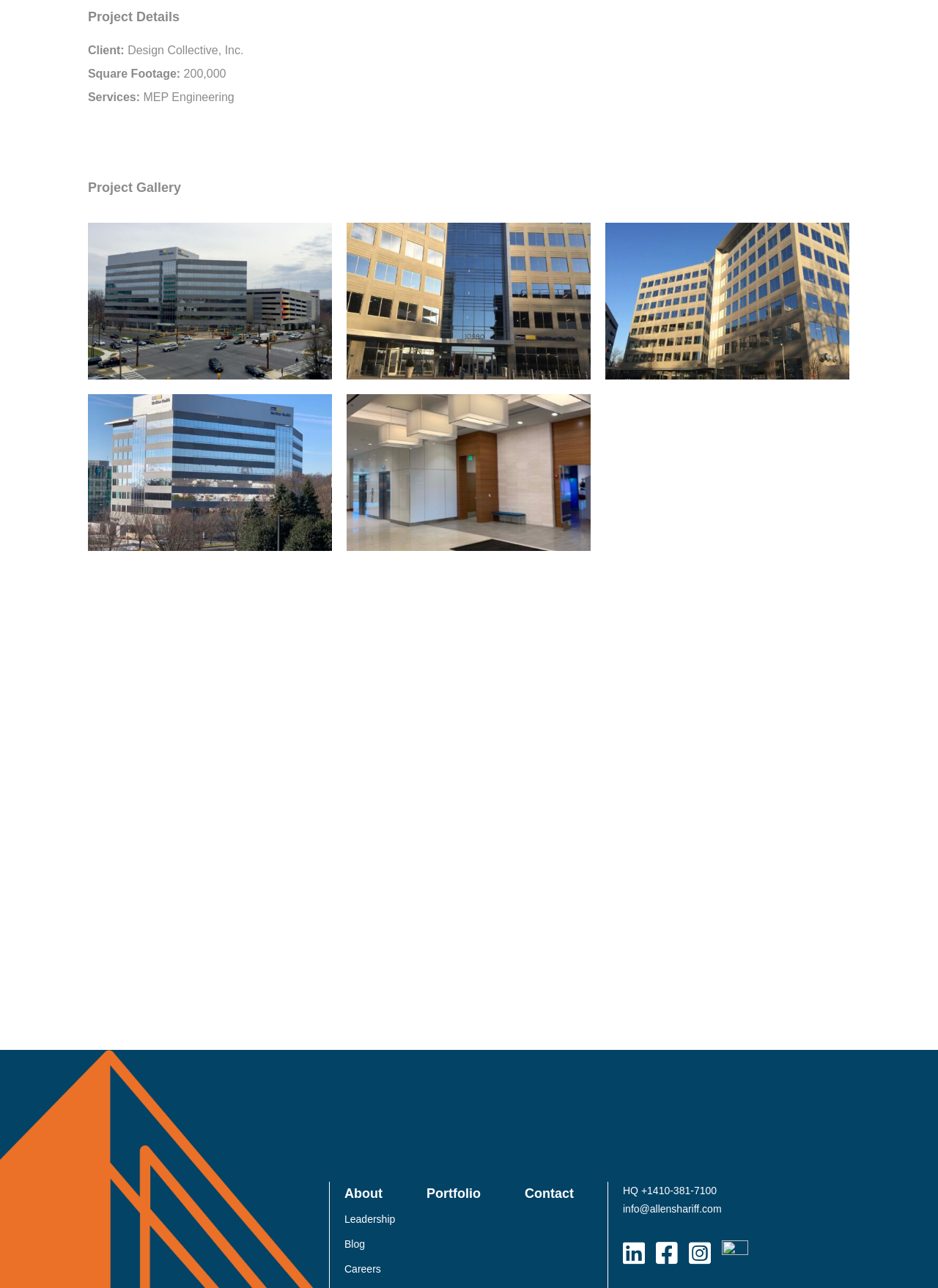What is the client of the project?
Using the information from the image, answer the question thoroughly.

The client of the project is mentioned in the 'Project Details' section, where it is stated as 'Design Collective, Inc.'